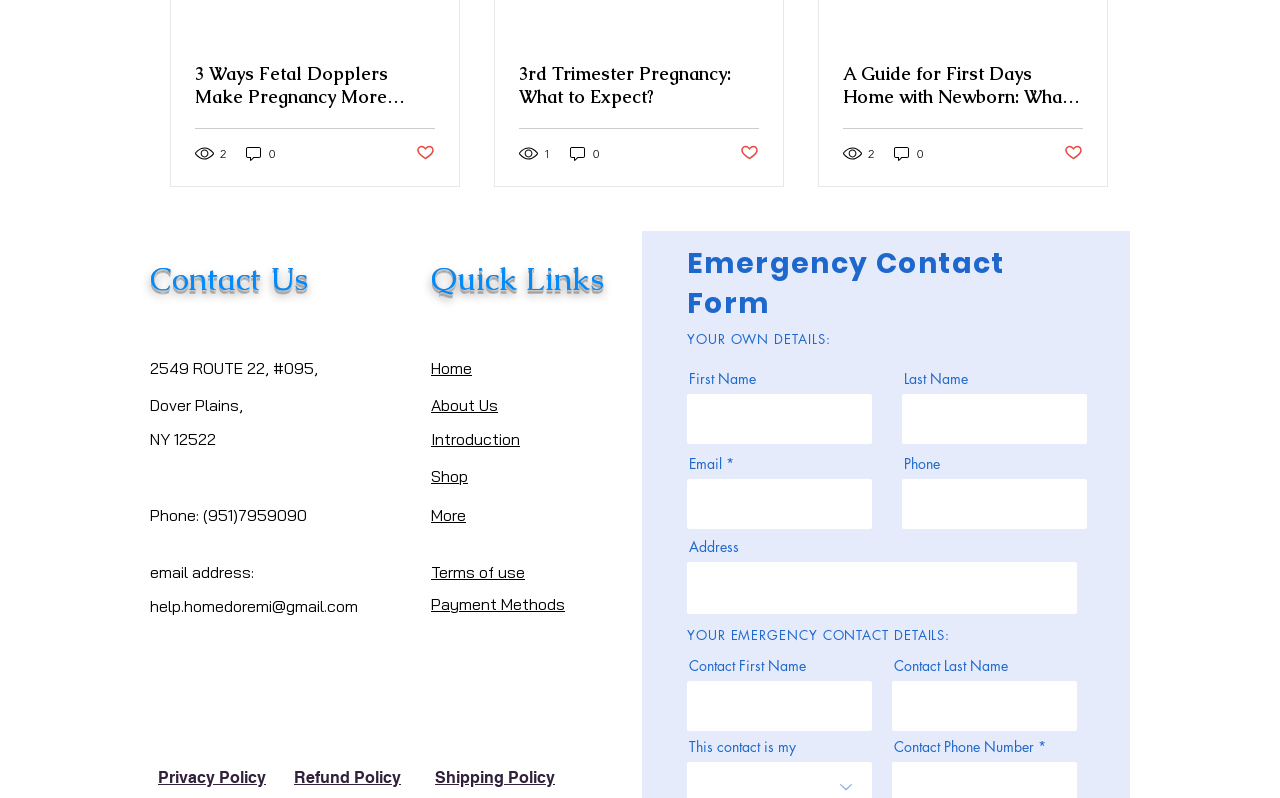Please identify the bounding box coordinates of the region to click in order to complete the task: "Fill in the 'First Name' textbox". The coordinates must be four float numbers between 0 and 1, specified as [left, top, right, bottom].

[0.537, 0.494, 0.681, 0.556]